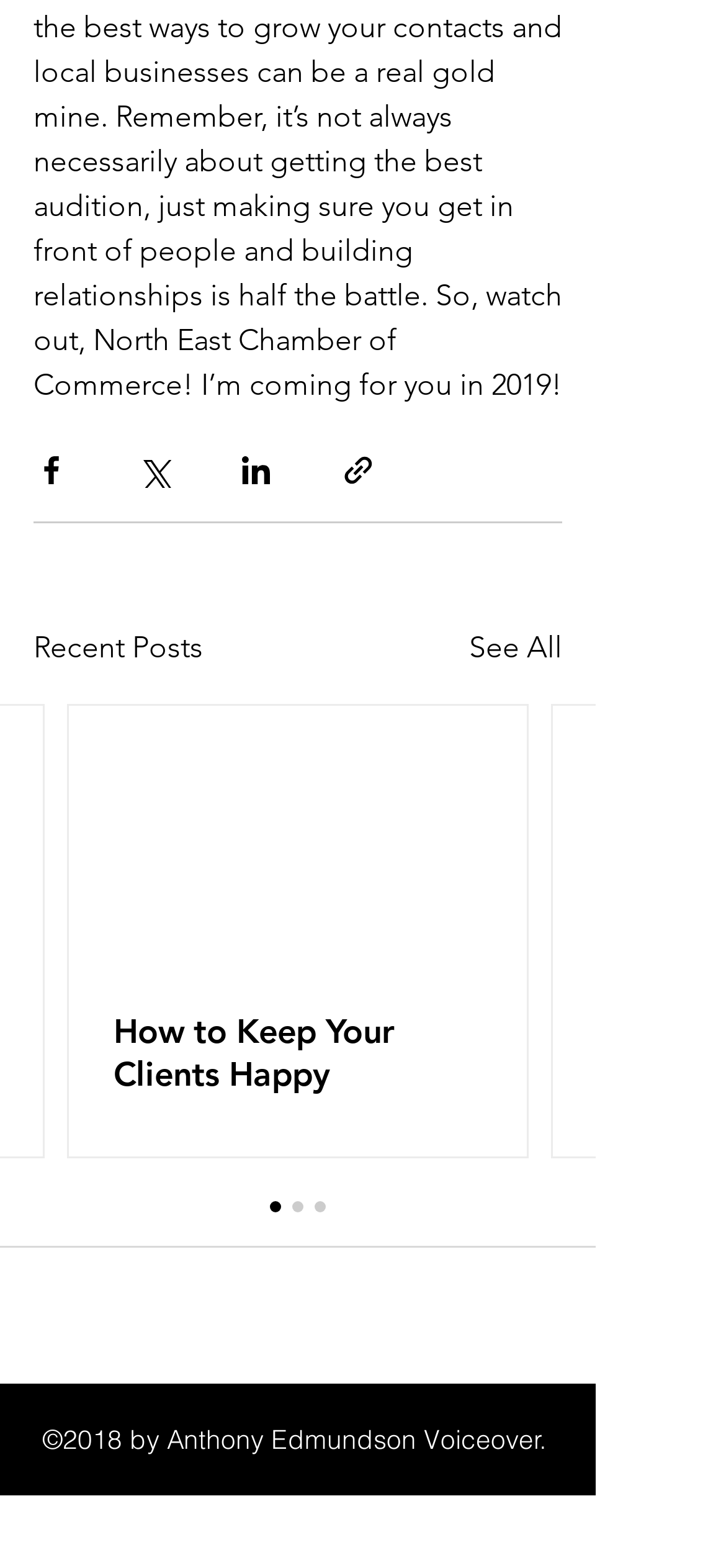From the webpage screenshot, predict the bounding box of the UI element that matches this description: "aria-label="Share via LinkedIn"".

[0.328, 0.289, 0.377, 0.311]